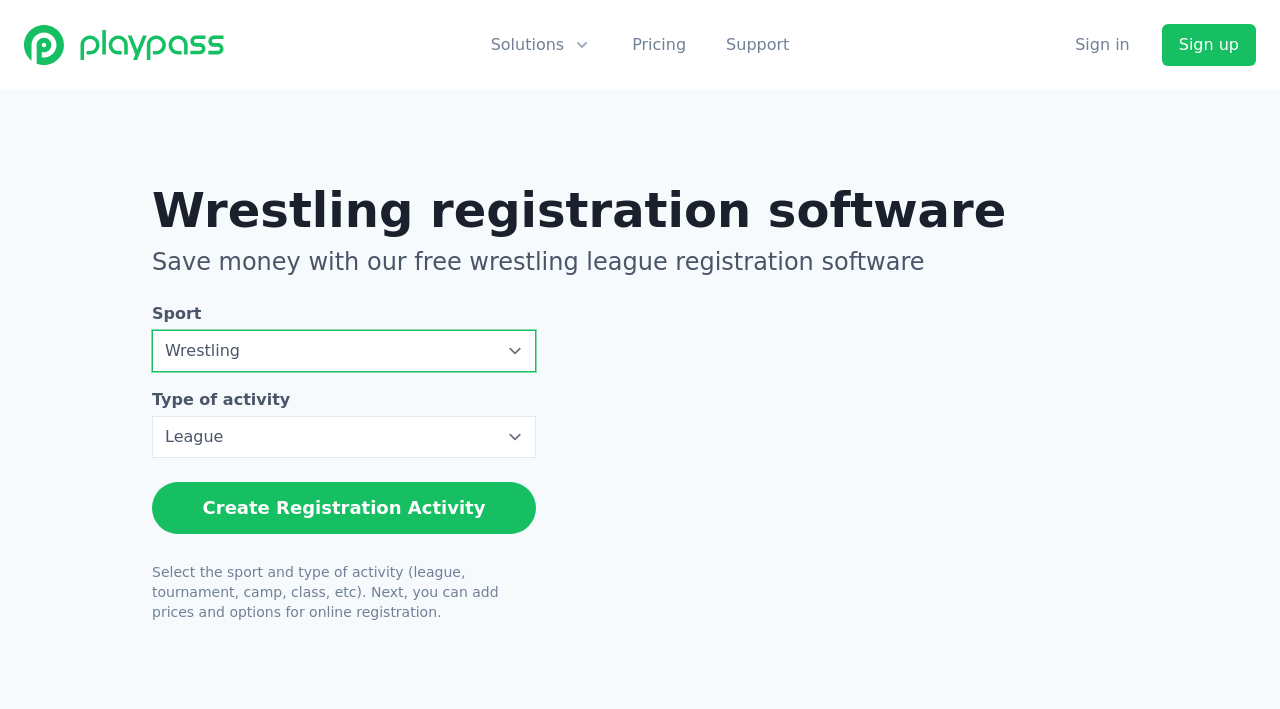Can you find the bounding box coordinates for the element that needs to be clicked to execute this instruction: "Click on the 'Create Registration Activity' button"? The coordinates should be given as four float numbers between 0 and 1, i.e., [left, top, right, bottom].

[0.119, 0.68, 0.419, 0.753]